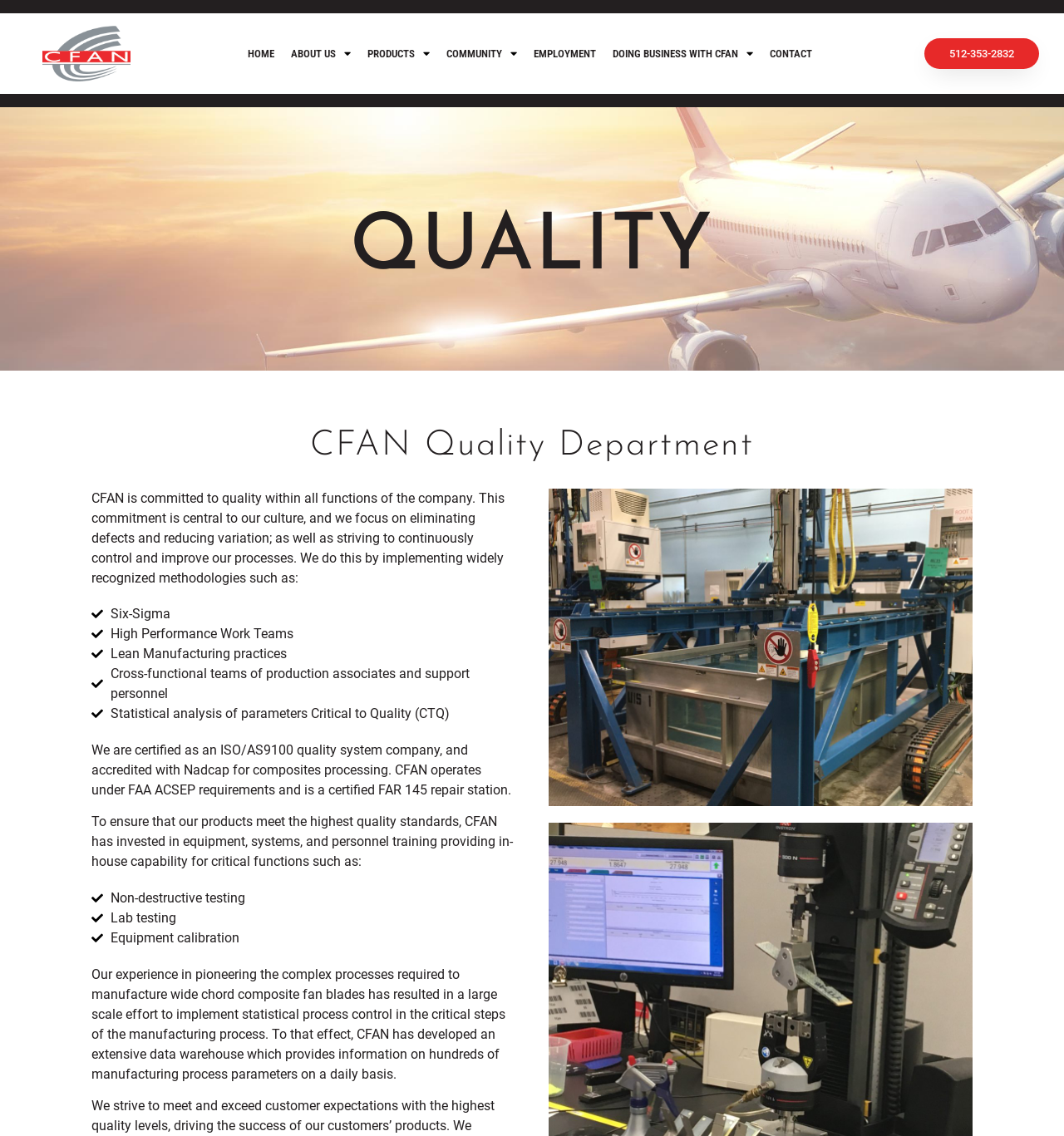What is the quality system certification of CFAN? Based on the screenshot, please respond with a single word or phrase.

ISO/AS9100